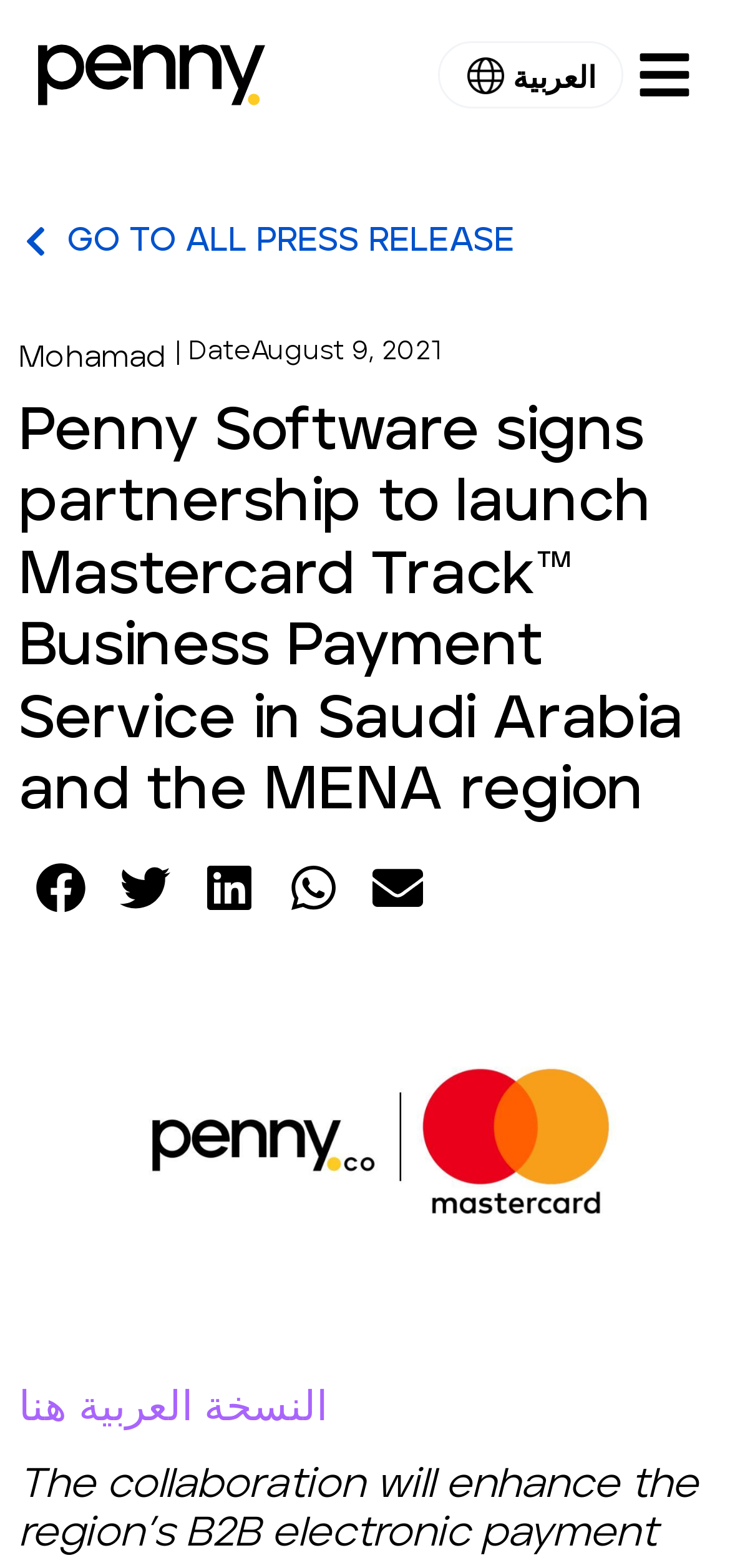Offer a detailed explanation of the webpage layout and contents.

The webpage appears to be a press release or news article page. At the top left, there is a link to "Penny Procurement Software" accompanied by an image with the same name. To the right of this, there is a link to switch to the Arabic version of the page, denoted by the text "العربية".

Below these links, there is a prominent heading that reads "Penny Software signs partnership to launch Mastercard Track™ Business Payment Service in Saudi Arabia and the MENA region", which is likely the title of the press release. 

On the left side of the page, there is a section with a heading "Mohamad" and a static text element displaying the date "August 9, 2021". 

In the middle of the page, there is a figure element, which may contain an image or graphic. 

At the bottom left, there are five buttons to share the content on various social media platforms, including Facebook, Twitter, LinkedIn, WhatsApp, and email. Each button has a corresponding image. 

Finally, at the bottom of the page, there is a link to the Arabic version of the page, and another link to "GO TO ALL PRESS RELEASE".